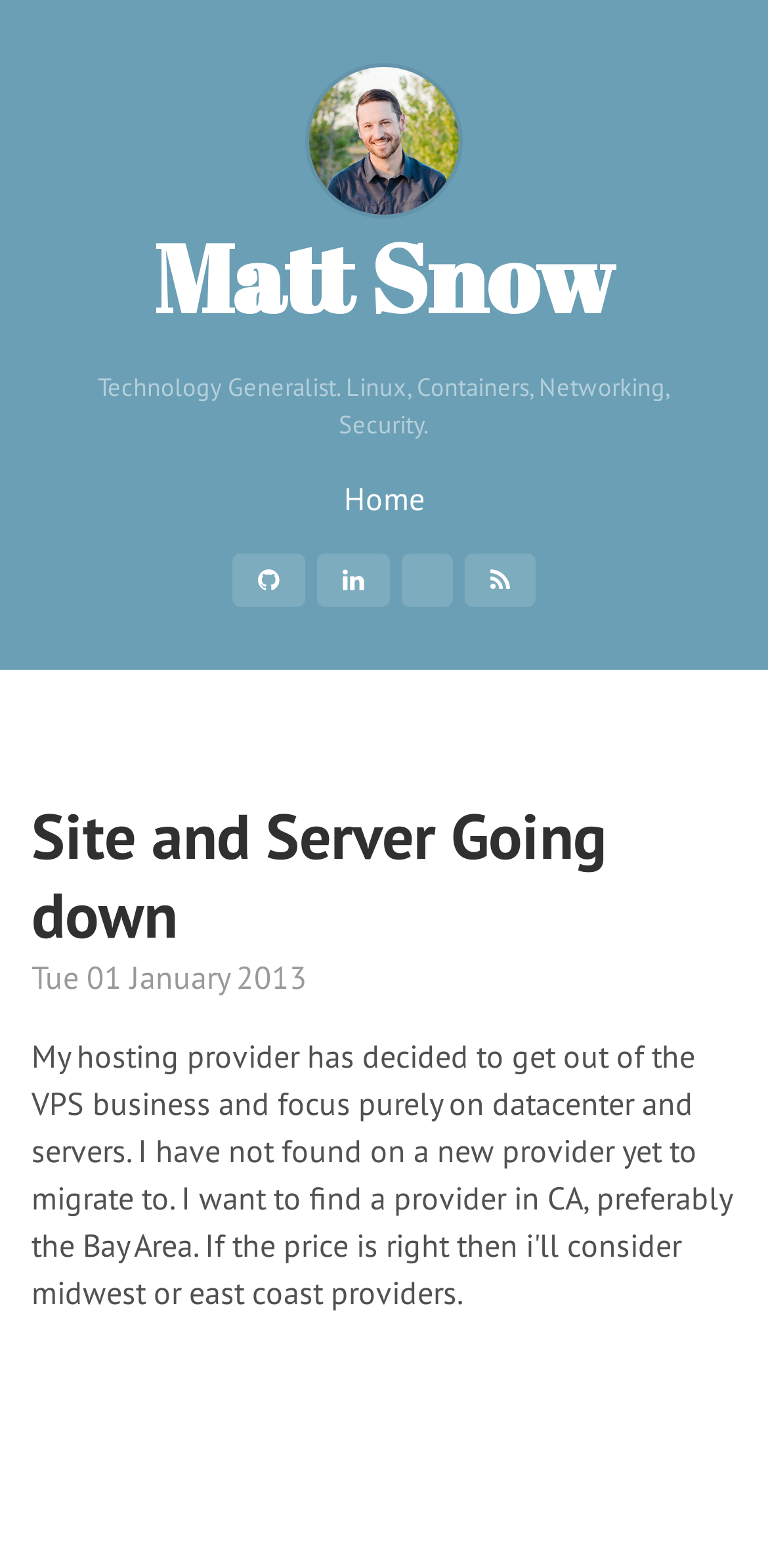Consider the image and give a detailed and elaborate answer to the question: 
How many social media links are there?

There are four social media links, which are represented by the icons '', '', '', and ''. These links are located horizontally next to each other, and their y1 and y2 coordinates are the same, indicating they are at the same vertical position.